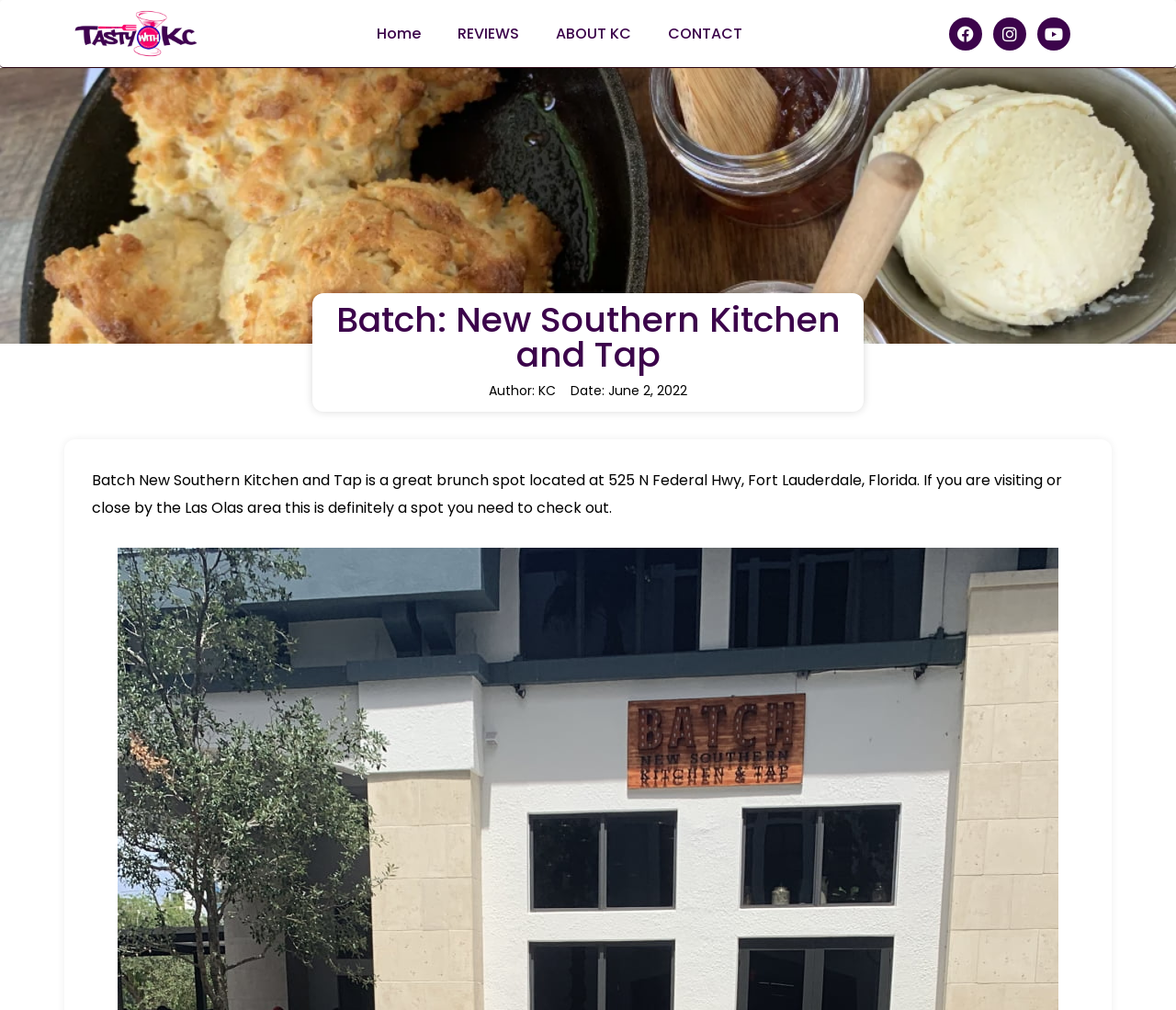Using the webpage screenshot and the element description alt="tastywith kc", determine the bounding box coordinates. Specify the coordinates in the format (top-left x, top-left y, bottom-right x, bottom-right y) with values ranging from 0 to 1.

[0.062, 0.009, 0.17, 0.058]